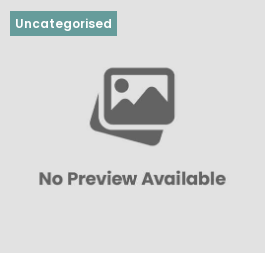Detail every aspect of the image in your caption.

This image represents a placeholder for an uncategorized article entitled "Delicious Foods." The graphic features a gray-scale icon indicating that no preview is currently available. The layout includes the label "Uncategorised" prominently displayed at the top, suggesting that the content might not fall under a specific category. This setup typically indicates a space meant to showcase images related to culinary delights or recipes, aiming to entice viewers with the promise of delicious dishes yet to be revealed.